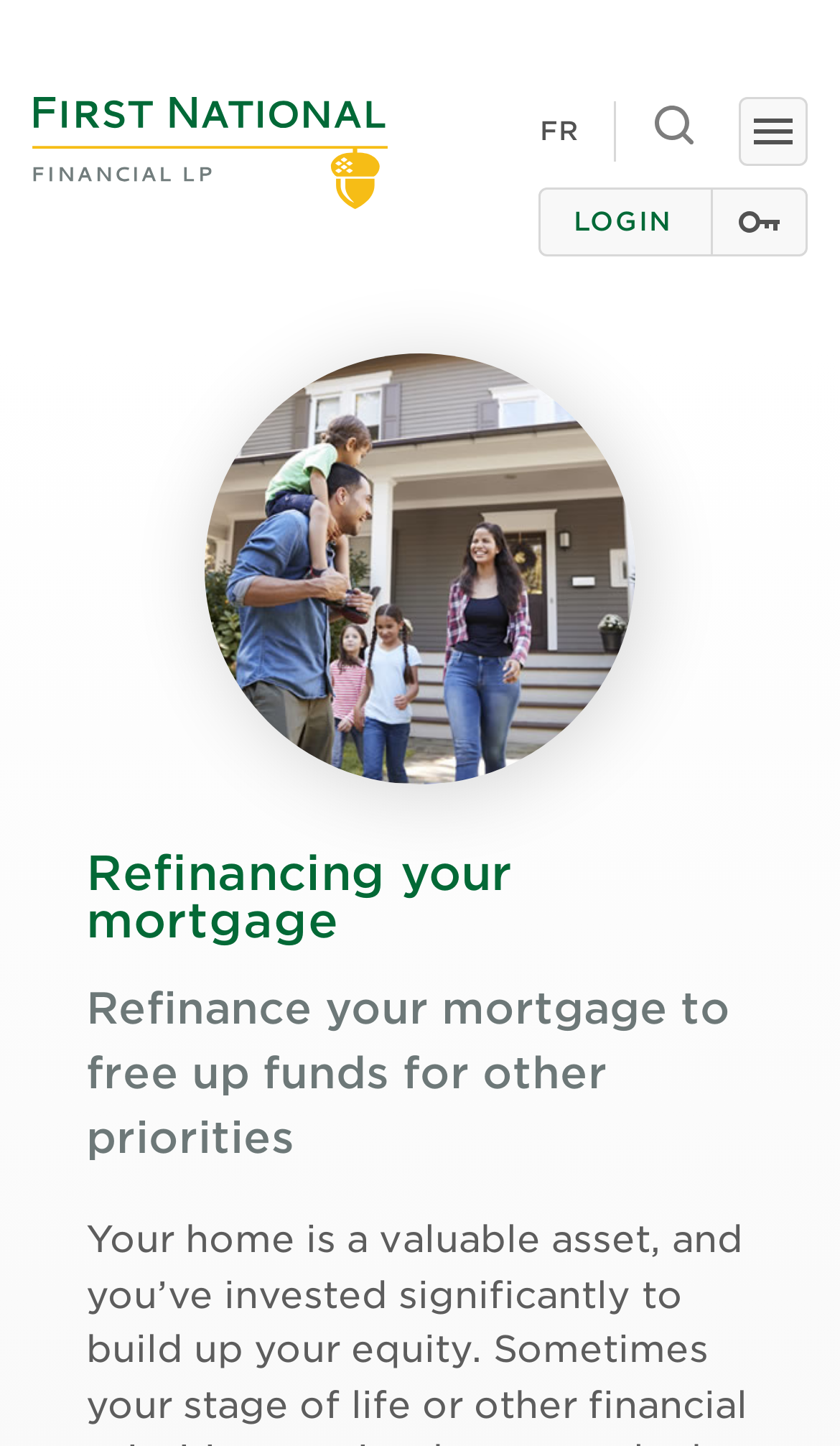Please find and report the primary heading text from the webpage.

Refinancing your mortgage